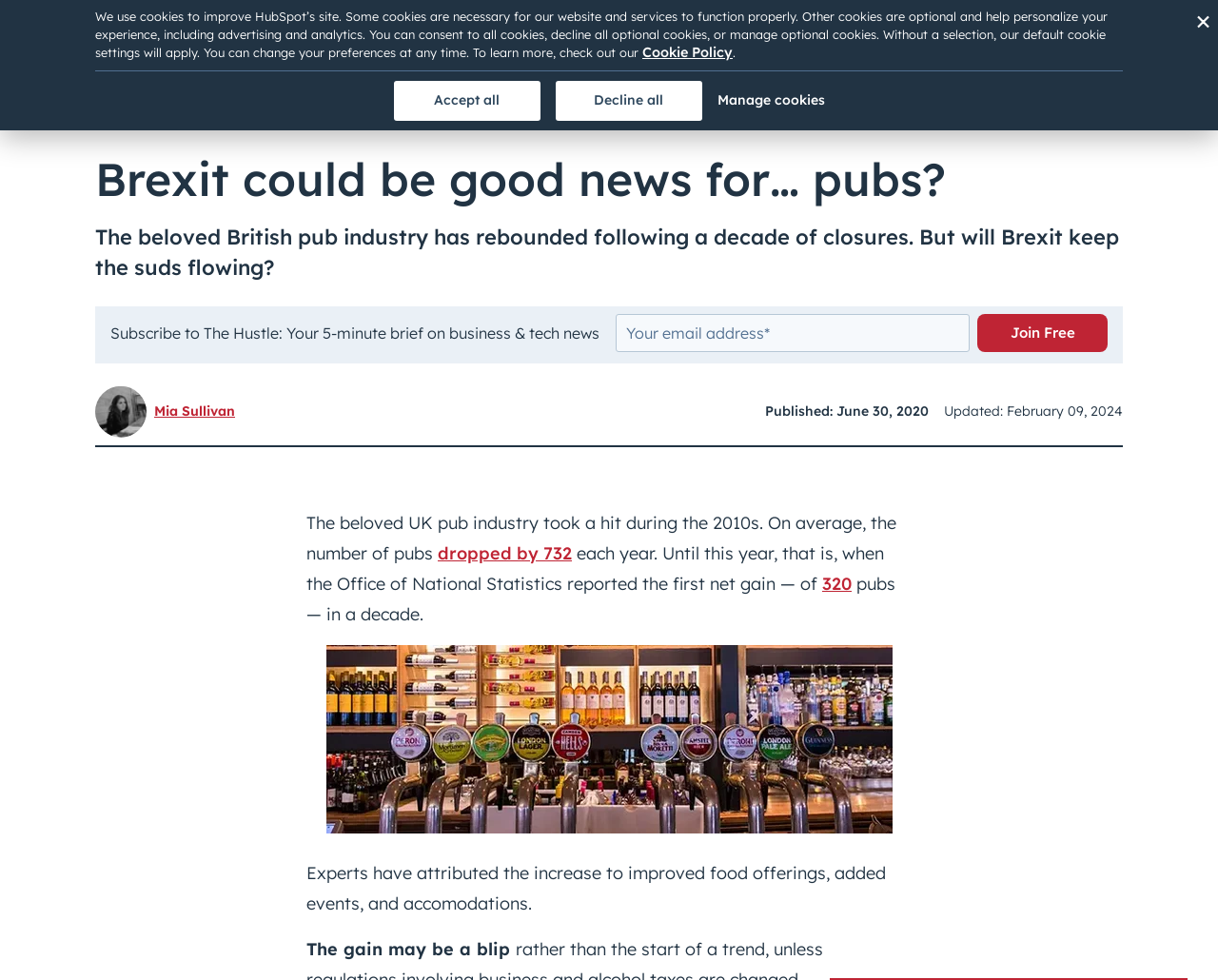Can you determine the bounding box coordinates of the area that needs to be clicked to fulfill the following instruction: "Explore the News section"?

[0.247, 0.055, 0.321, 0.129]